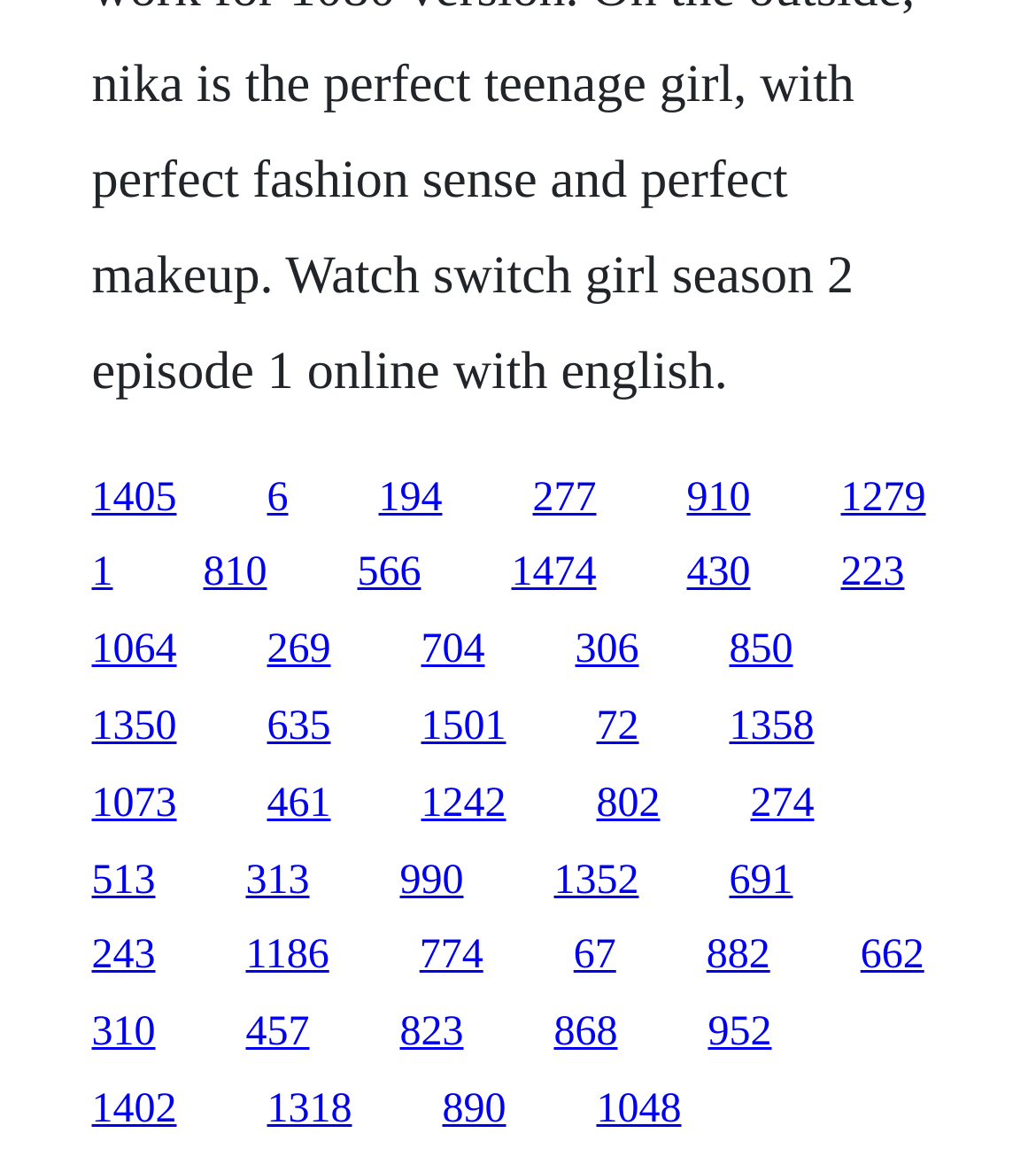Please identify the coordinates of the bounding box for the clickable region that will accomplish this instruction: "click the first link".

[0.088, 0.405, 0.171, 0.444]